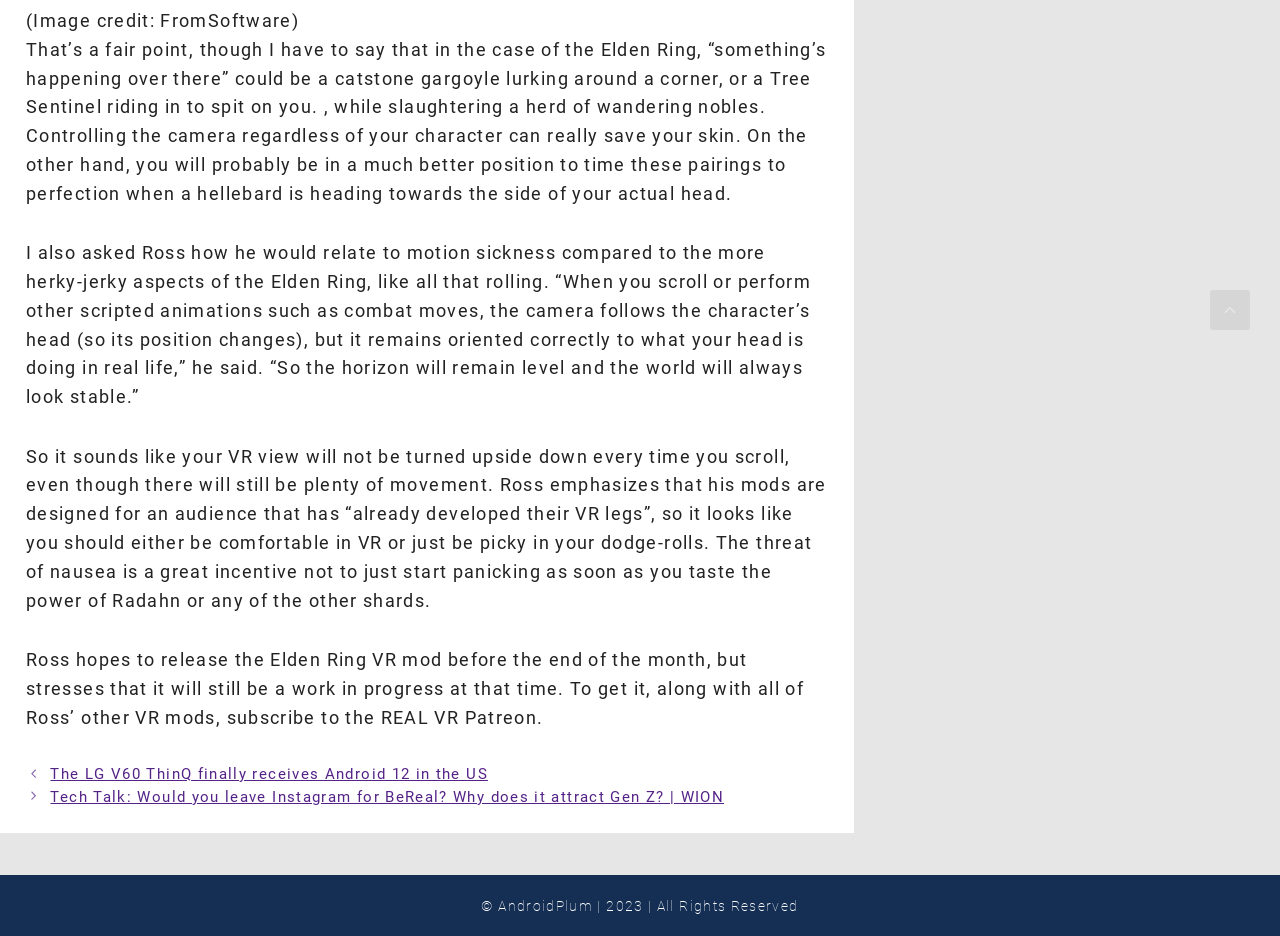What is the expected release timeframe for the Elden Ring VR mod?
Answer the question with a single word or phrase, referring to the image.

Before the end of the month